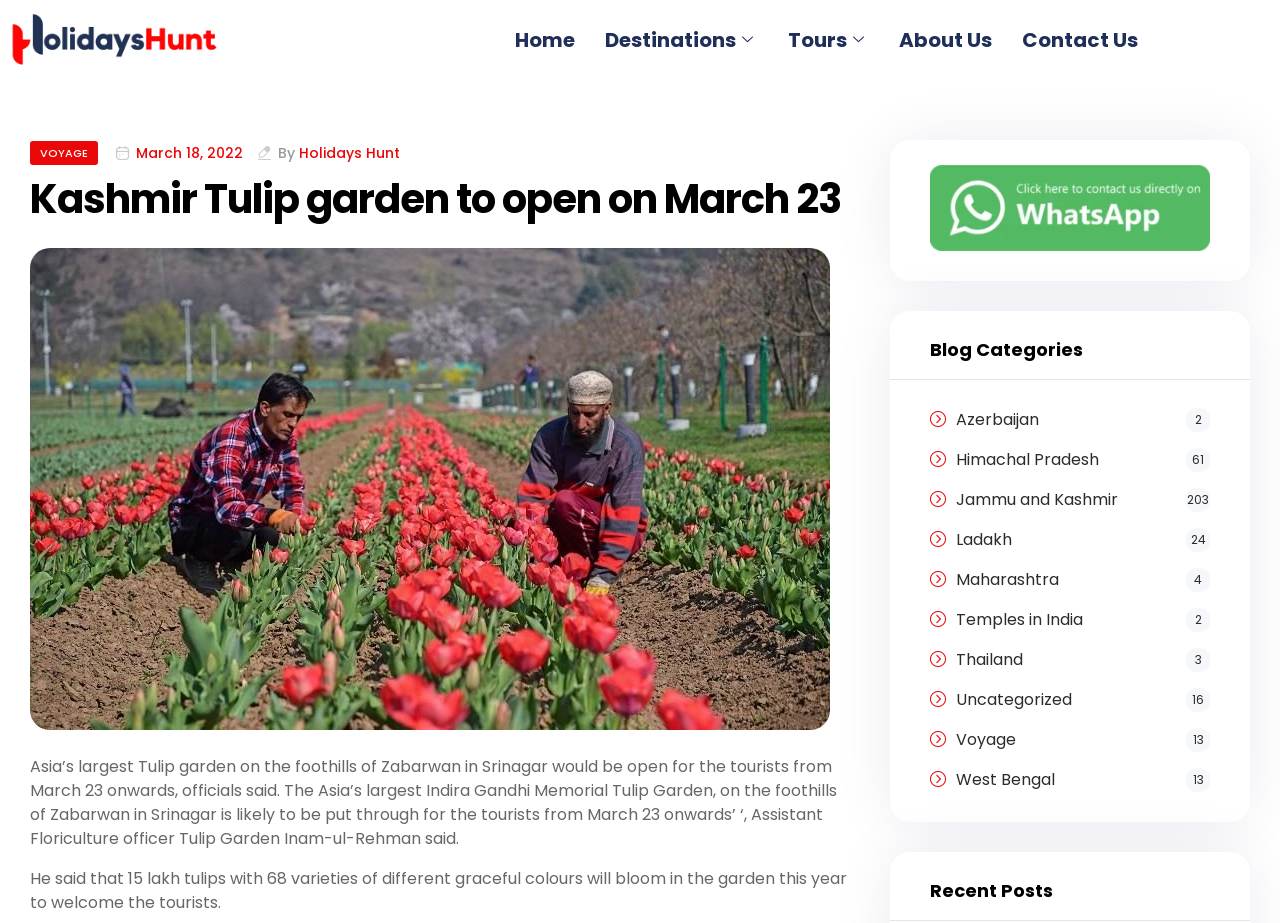Provide a brief response in the form of a single word or phrase:
How many varieties of tulips will bloom in the garden?

68